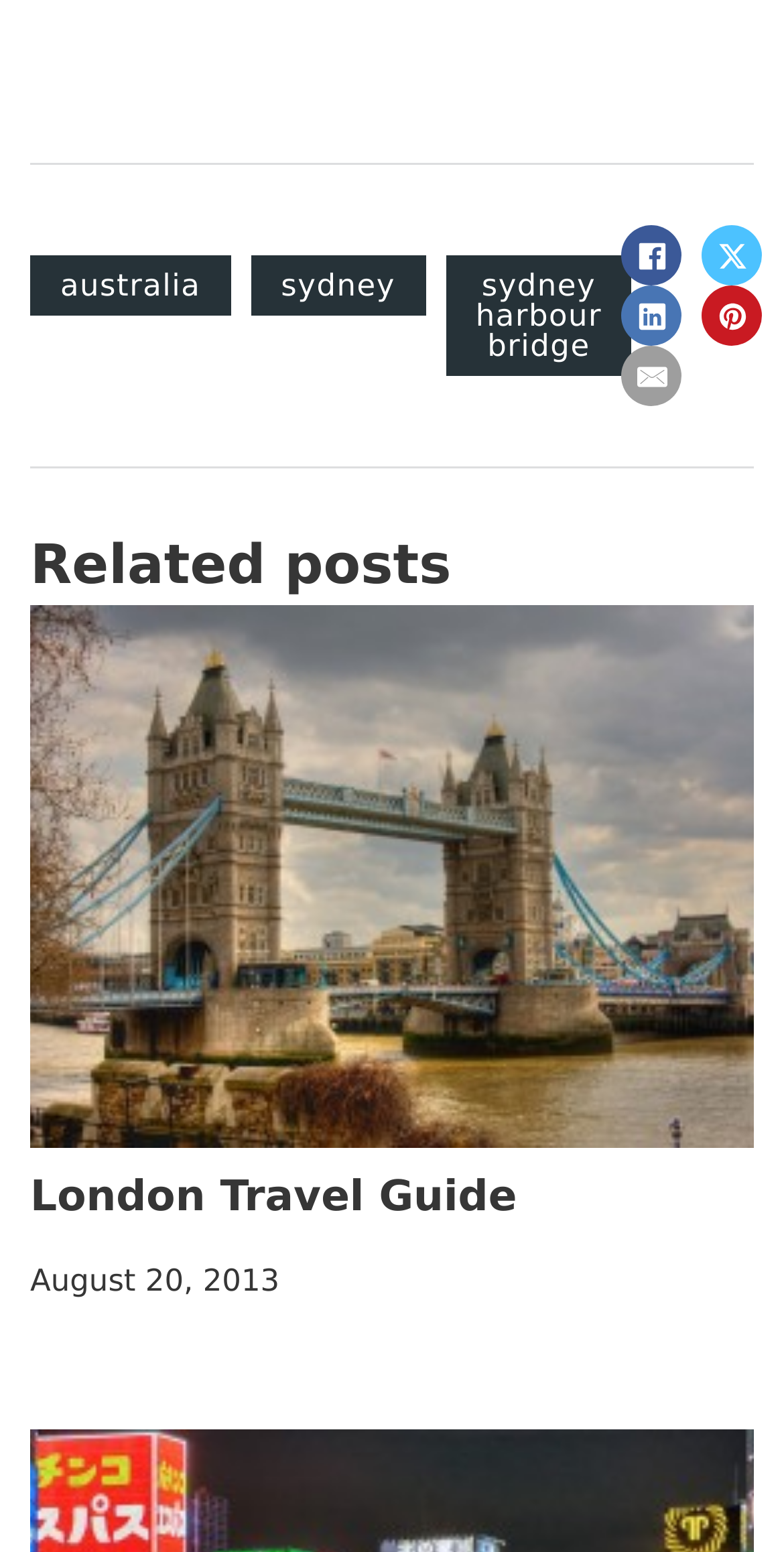Determine the bounding box coordinates of the target area to click to execute the following instruction: "read about alumni."

None